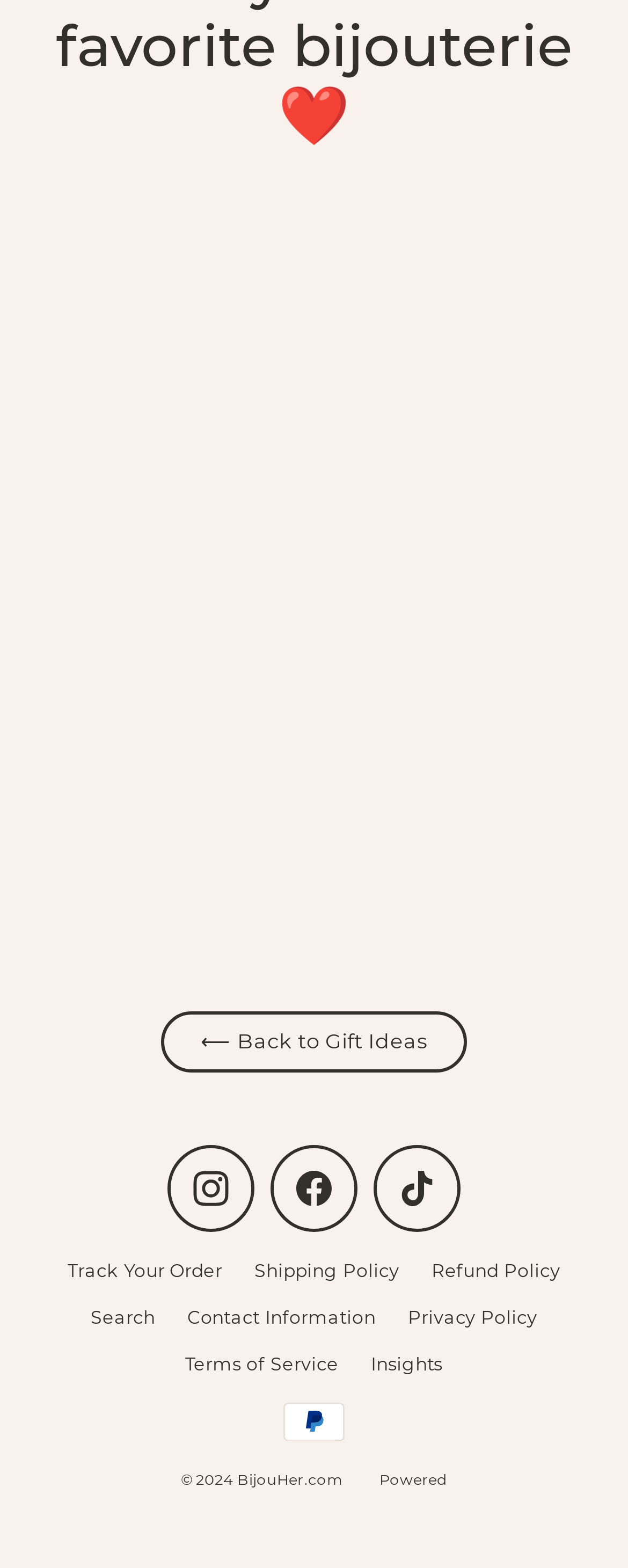Find the bounding box coordinates of the clickable region needed to perform the following instruction: "visit Instagram". The coordinates should be provided as four float numbers between 0 and 1, i.e., [left, top, right, bottom].

[0.267, 0.73, 0.405, 0.786]